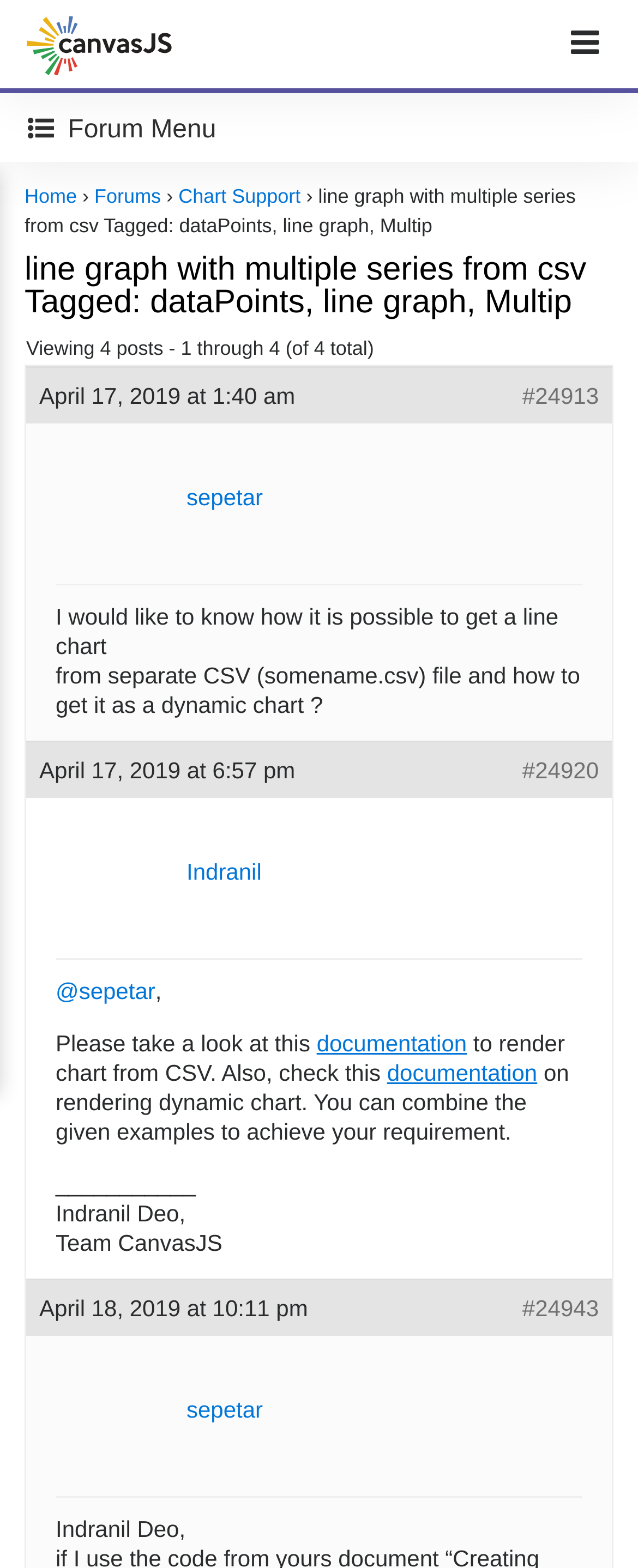Please identify the bounding box coordinates of the clickable area that will fulfill the following instruction: "Click the 'Toggle navigation' button". The coordinates should be in the format of four float numbers between 0 and 1, i.e., [left, top, right, bottom].

[0.874, 0.008, 0.959, 0.047]